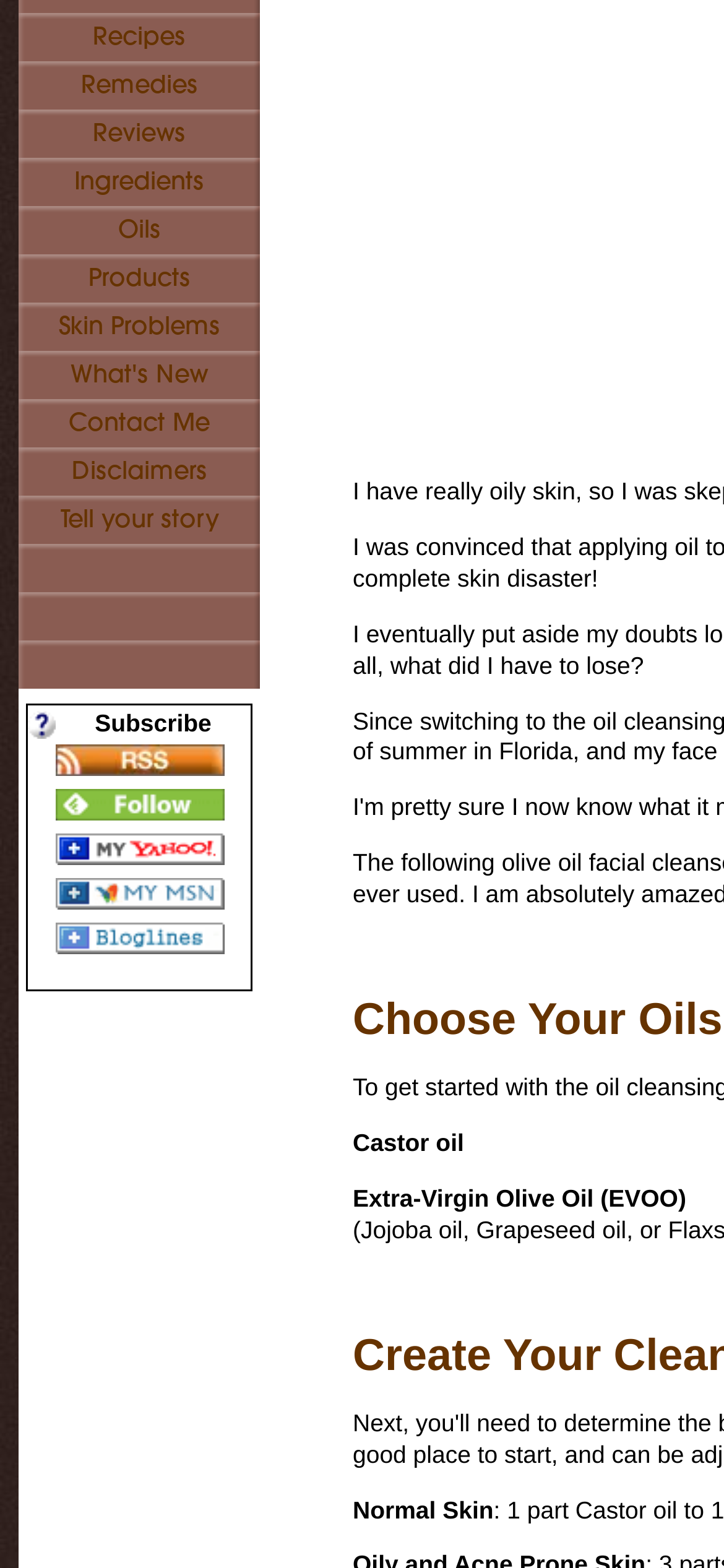From the webpage screenshot, predict the bounding box of the UI element that matches this description: "Remedies".

[0.026, 0.039, 0.359, 0.07]